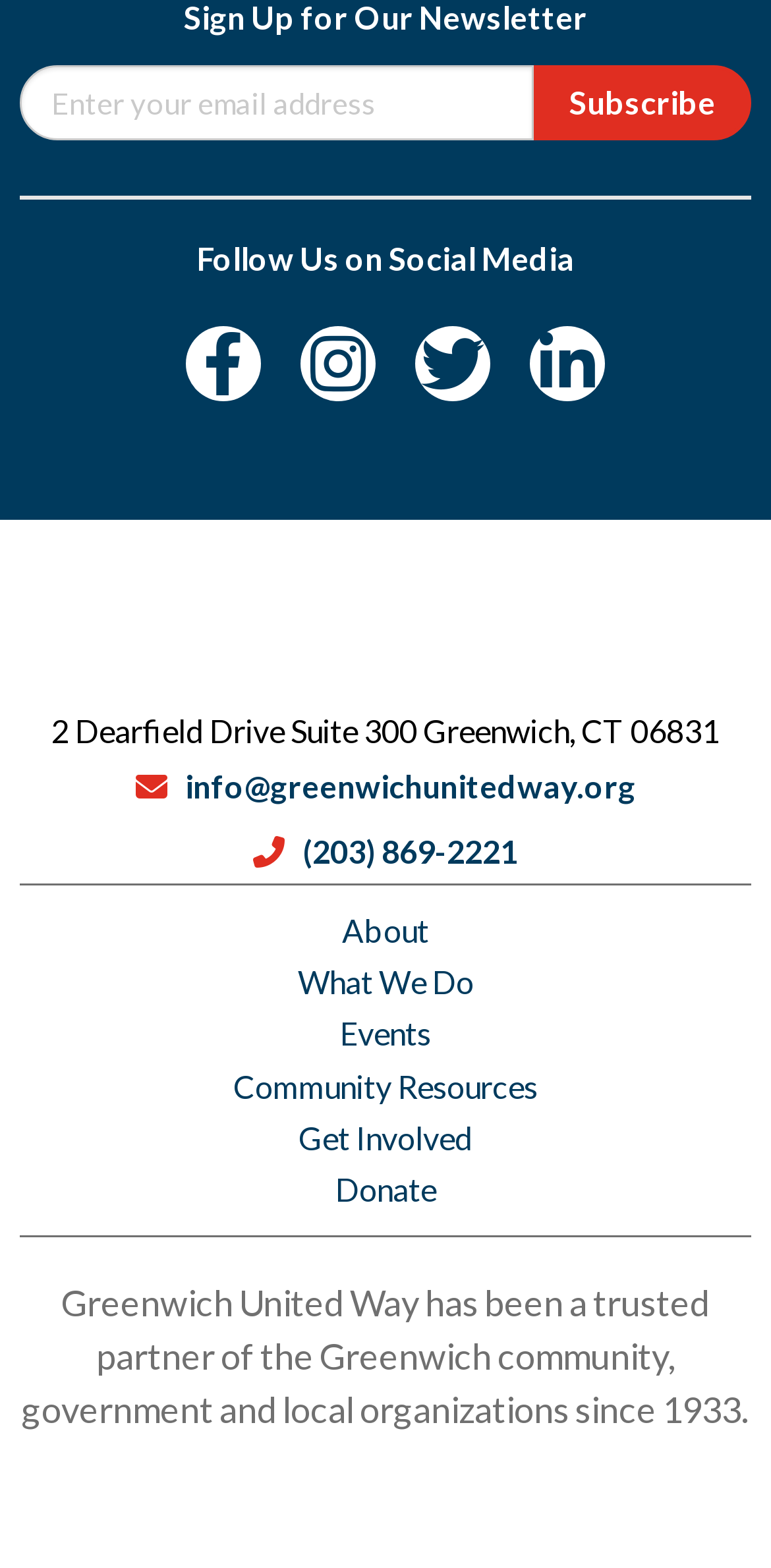Use a single word or phrase to respond to the question:
How many links are there in the webpage?

9